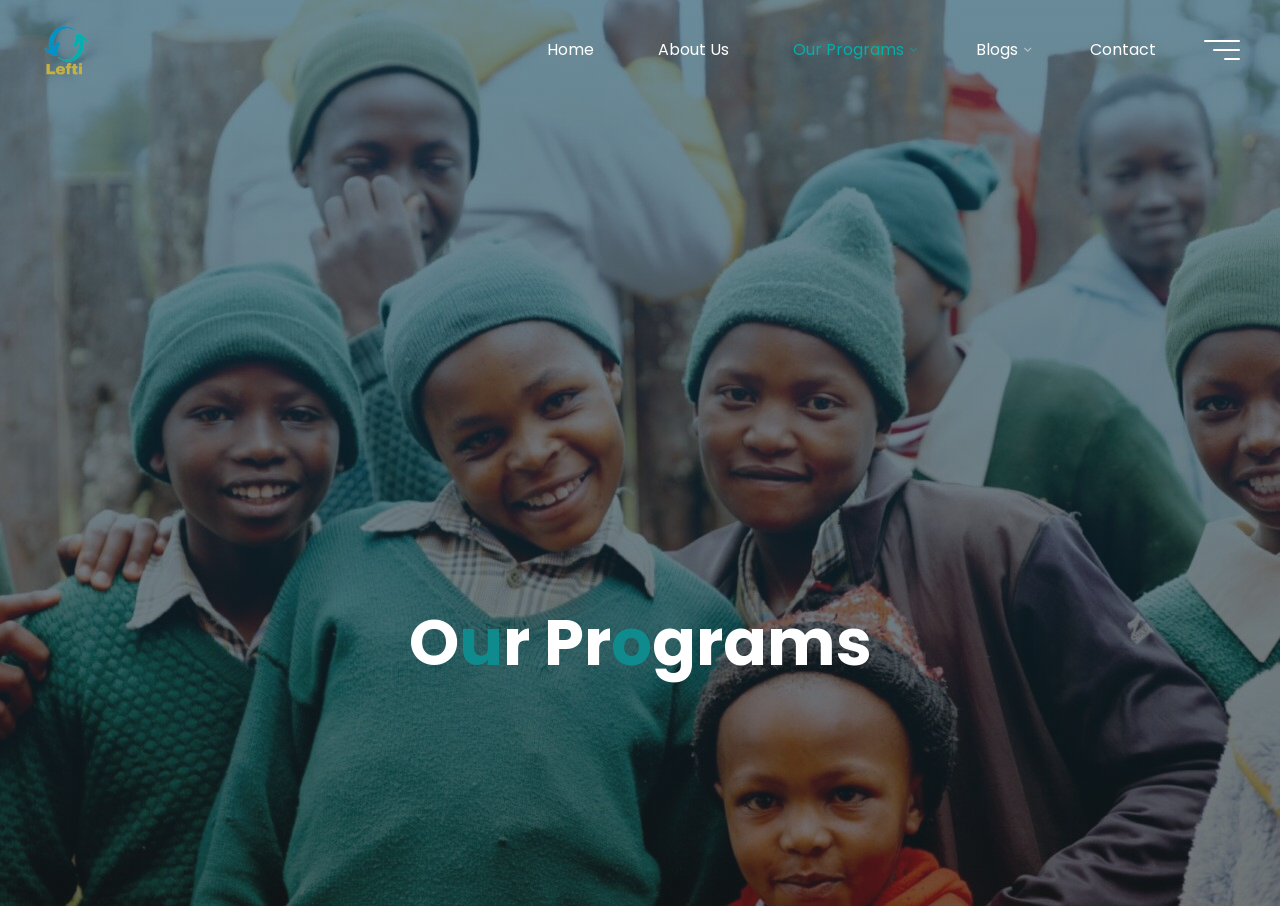Please give a succinct answer to the question in one word or phrase:
Is there a button on the top right corner?

Yes